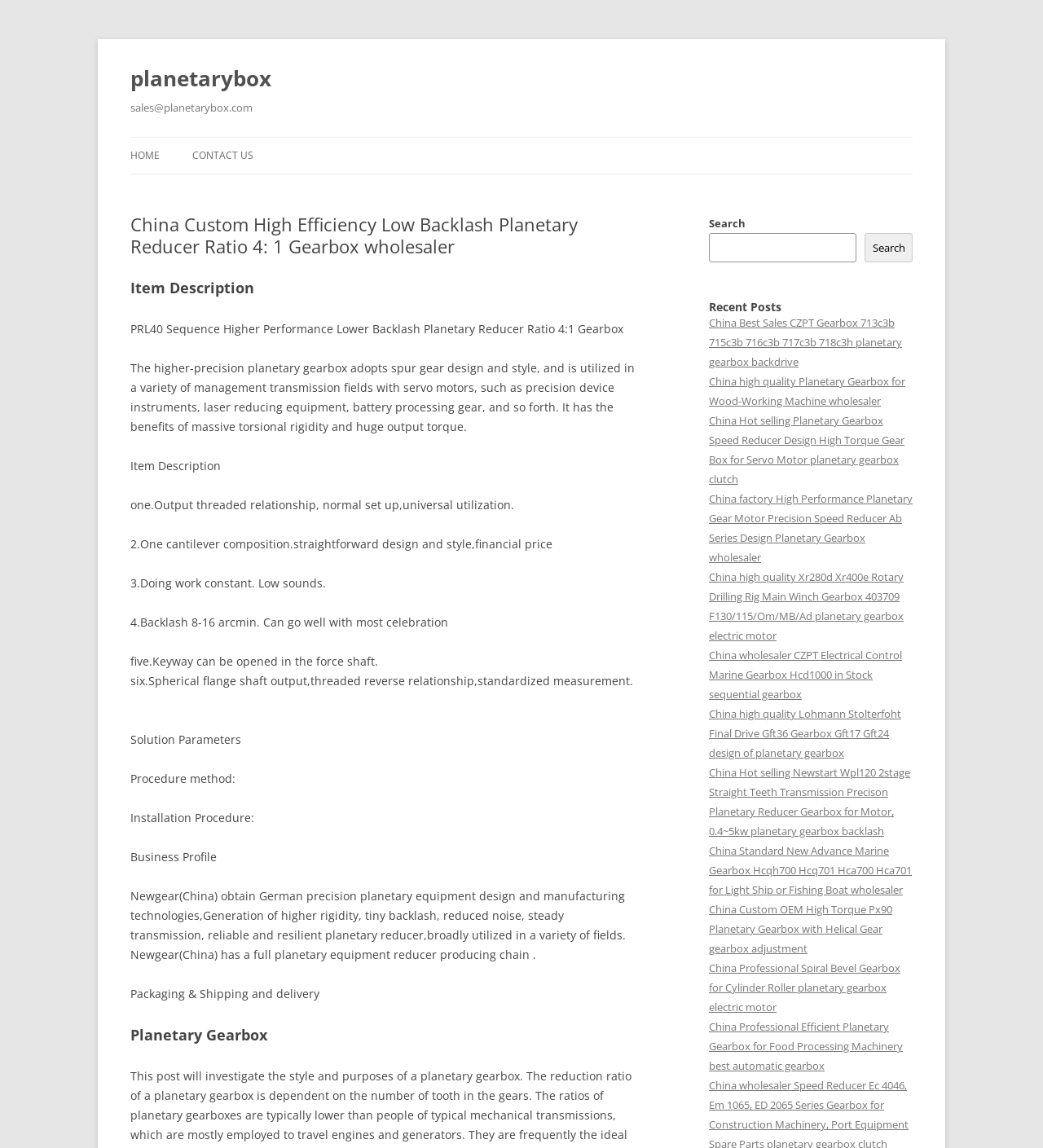Please determine the bounding box coordinates, formatted as (top-left x, top-left y, bottom-right x, bottom-right y), with all values as floating point numbers between 0 and 1. Identify the bounding box of the region described as: Search

[0.829, 0.203, 0.875, 0.229]